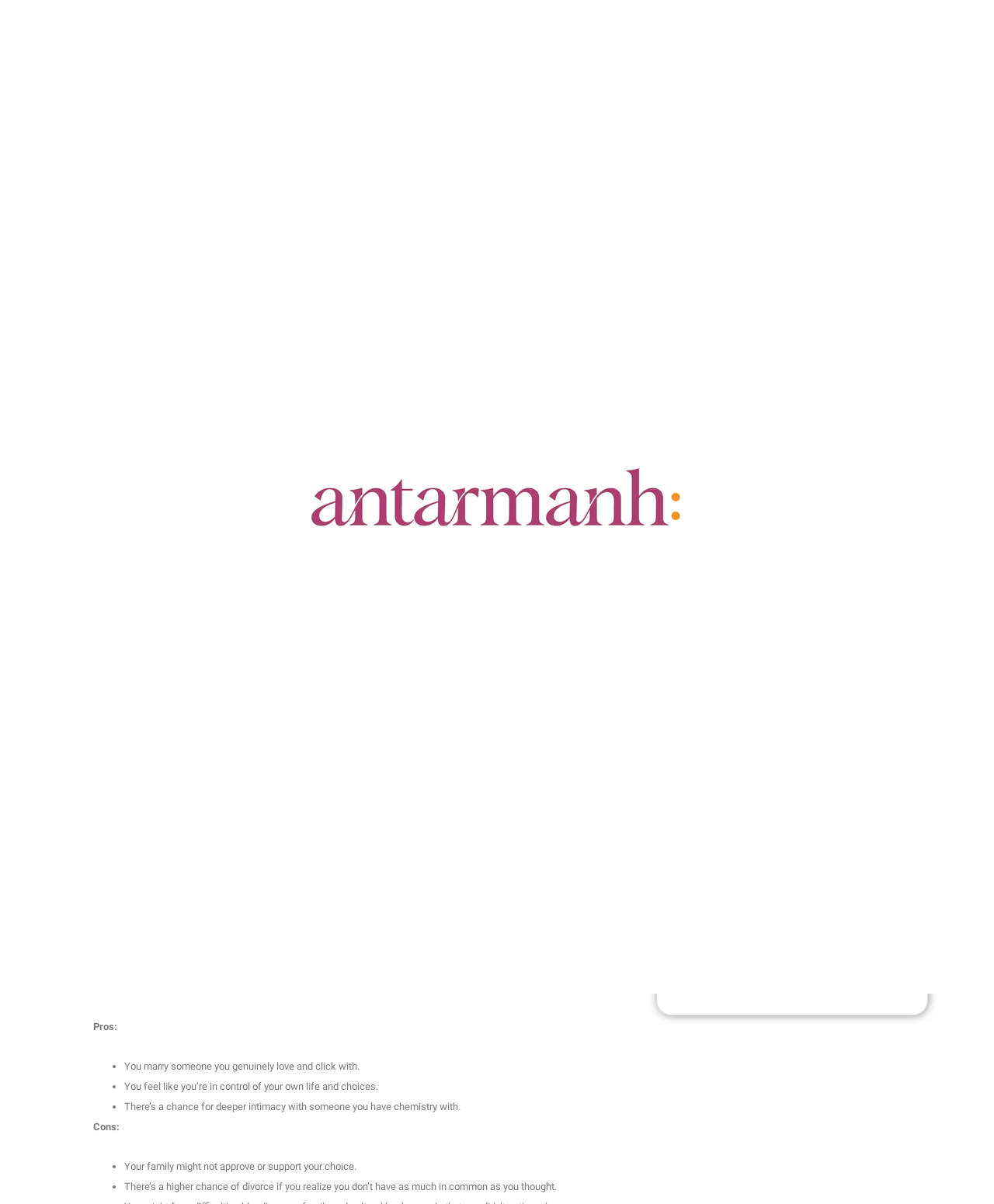What is the role of the individual in a love marriage?
Use the image to give a comprehensive and detailed response to the question.

In a love marriage, the individual has the freedom to make their own choices, including choosing their partner. The text states that one of the pros of love marriages is that the individual feels in control of their own life and choices.